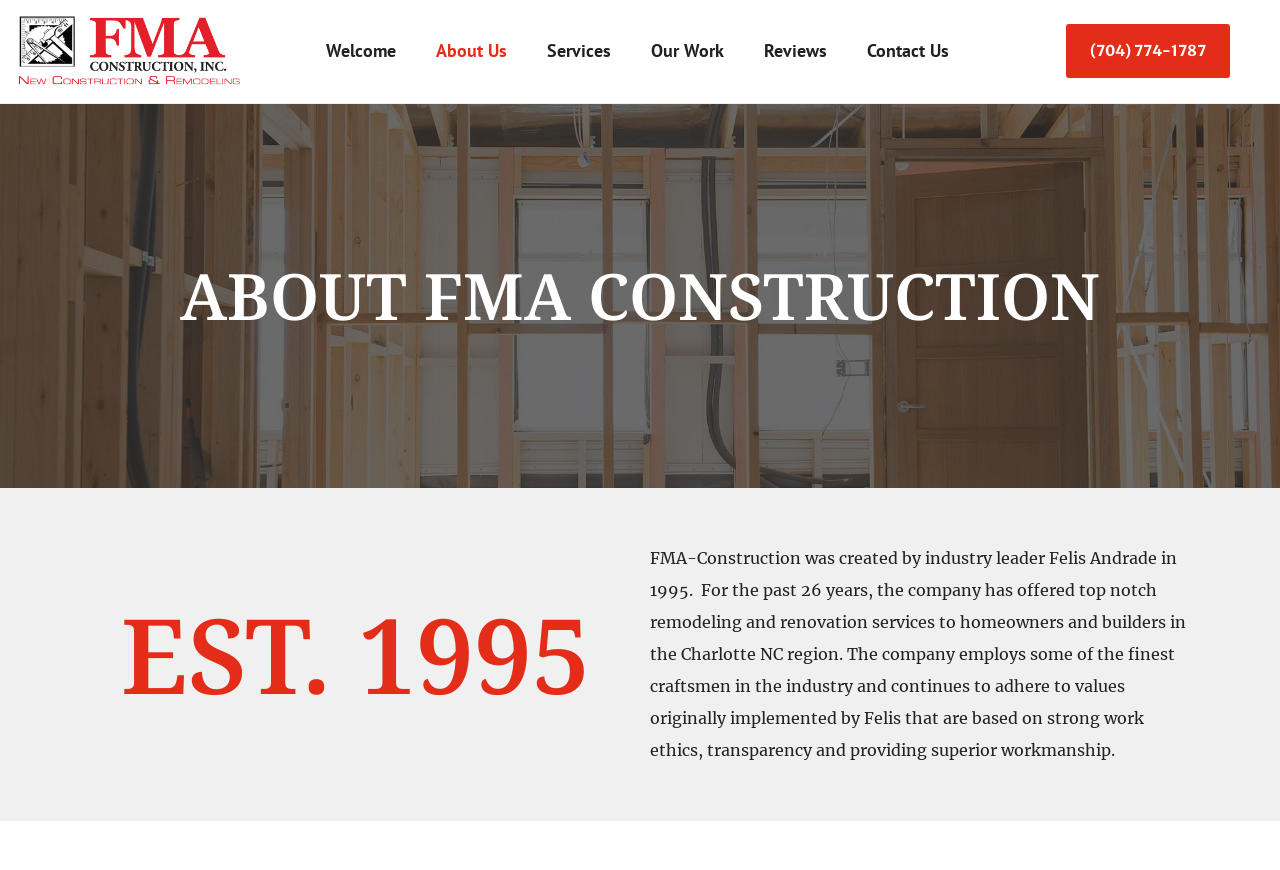Identify the bounding box coordinates of the HTML element based on this description: "(704) 774-1787".

[0.833, 0.028, 0.961, 0.09]